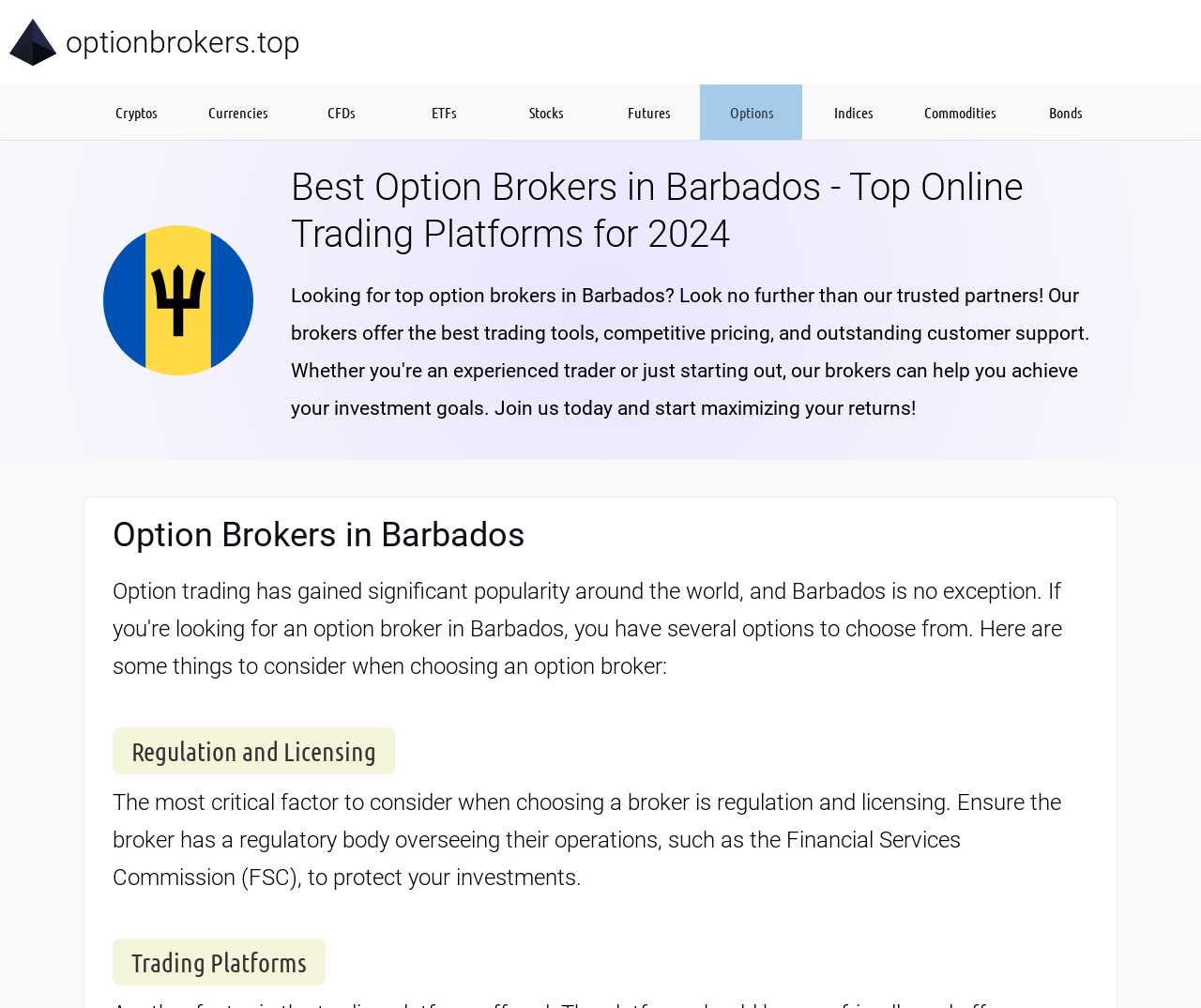Give a full account of the webpage's elements and their arrangement.

The webpage is focused on providing a comprehensive guide to finding the best option brokers in Barbados. At the top, there is a logo image of "optionbrokers.top" accompanied by a link to the website. Below the logo, there is a navigation menu with 10 links to different trading categories, including Cryptos, Currencies, CFDs, ETFs, Stocks, Futures, Options, Indices, Commodities, and Bonds. These links are arranged horizontally across the top of the page.

The main content of the webpage is divided into sections, each with a clear heading. The first section is titled "Best Option Brokers in Barbados - Top Online Trading Platforms for 2024". Below this heading, there are three subheadings: "Option Brokers in Barbados", "Regulation and Licensing", and "Trading Platforms". 

Under the "Regulation and Licensing" subheading, there is a paragraph of text that explains the importance of regulation and licensing when choosing a broker. This text is positioned in the middle of the page, below the navigation menu and above the other sections.

Overall, the webpage is well-organized and easy to navigate, with clear headings and concise text that provides valuable information to users.